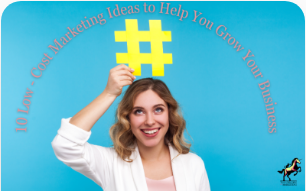Provide a brief response using a word or short phrase to this question:
What is the color of the background in the image?

Vibrant blue